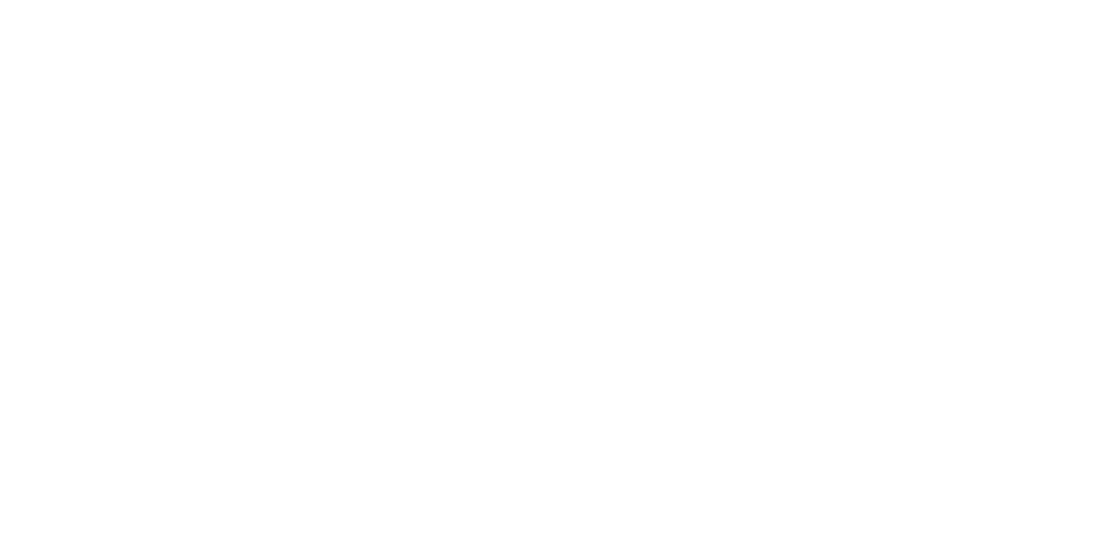Please reply to the following question with a single word or a short phrase:
What services does CAS Music Productions specialize in?

Audio-visual design services